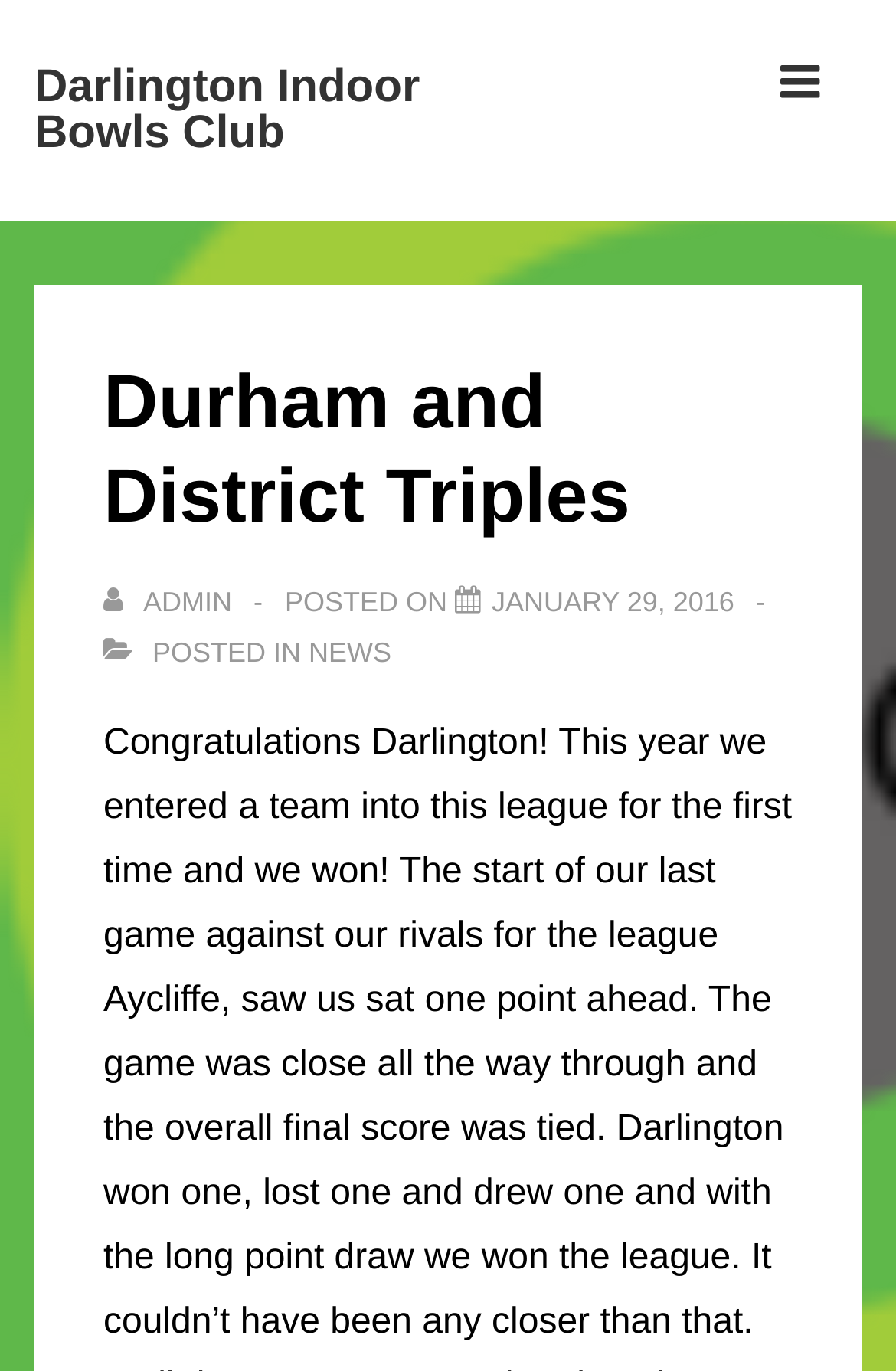Based on the image, please respond to the question with as much detail as possible:
Who is the author of the article?

The author of the article can be found in the link that says 'View all posts by admin', which indicates that the author is 'admin'.